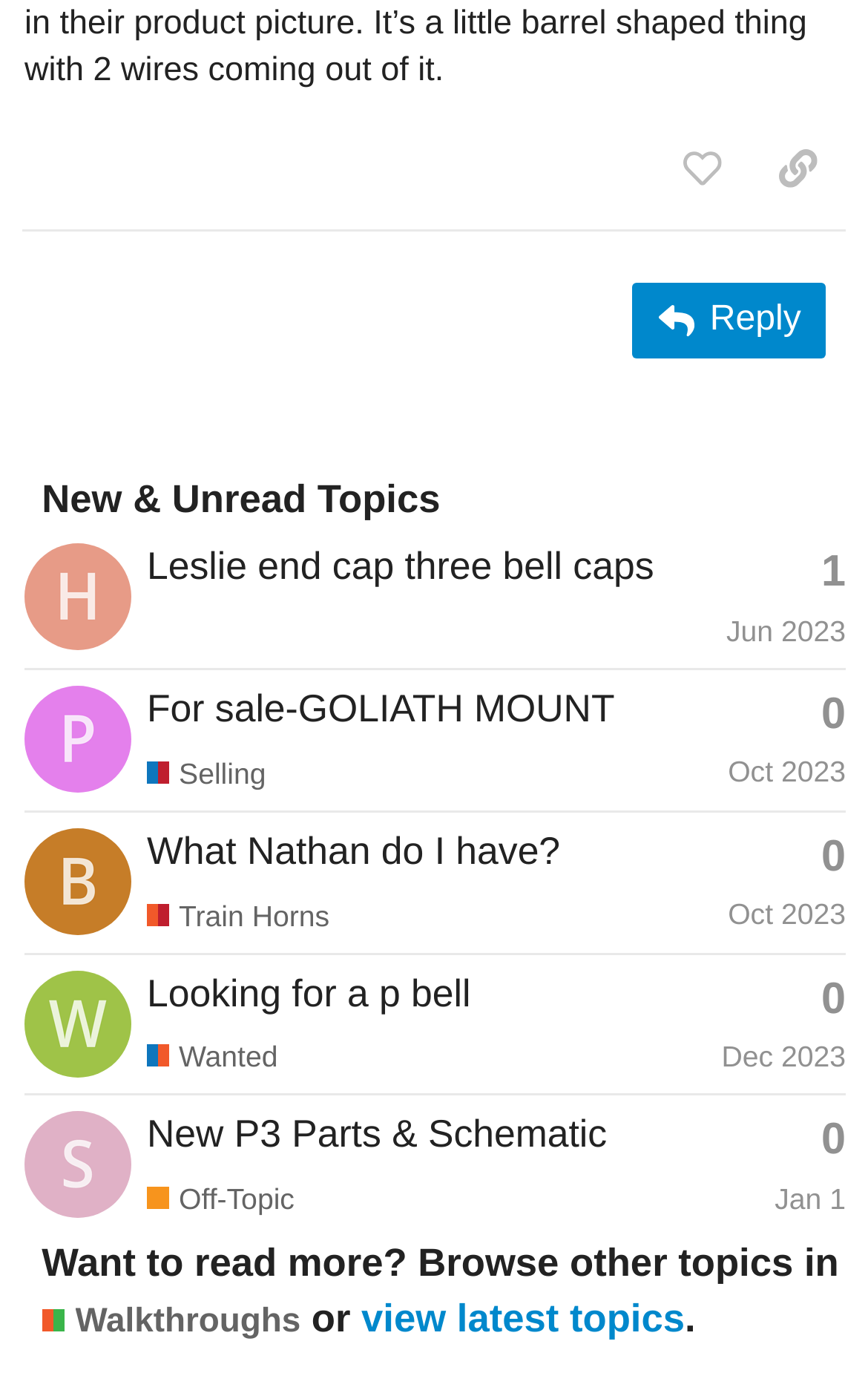What is the title of the first topic?
Based on the visual details in the image, please answer the question thoroughly.

I looked at the first row in the table with the topic listings and found the heading element with the text 'Leslie end cap three bell caps', which is the title of the first topic.